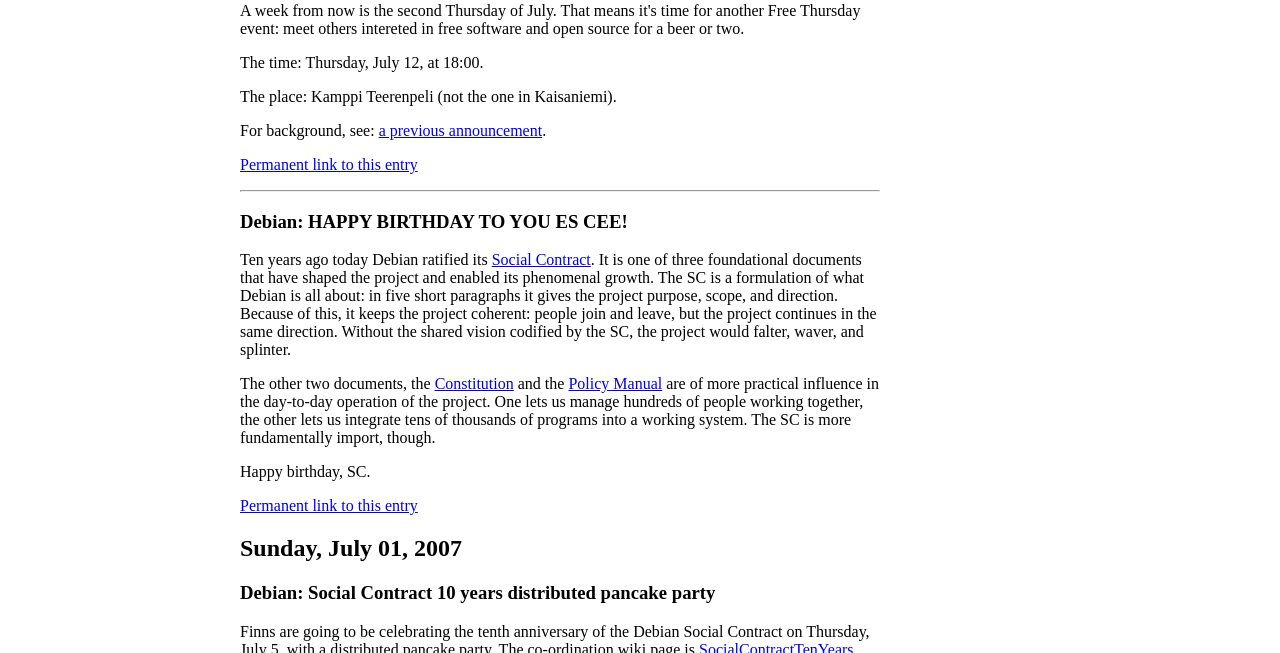Using the provided element description "Constitution", determine the bounding box coordinates of the UI element.

[0.34, 0.575, 0.401, 0.601]